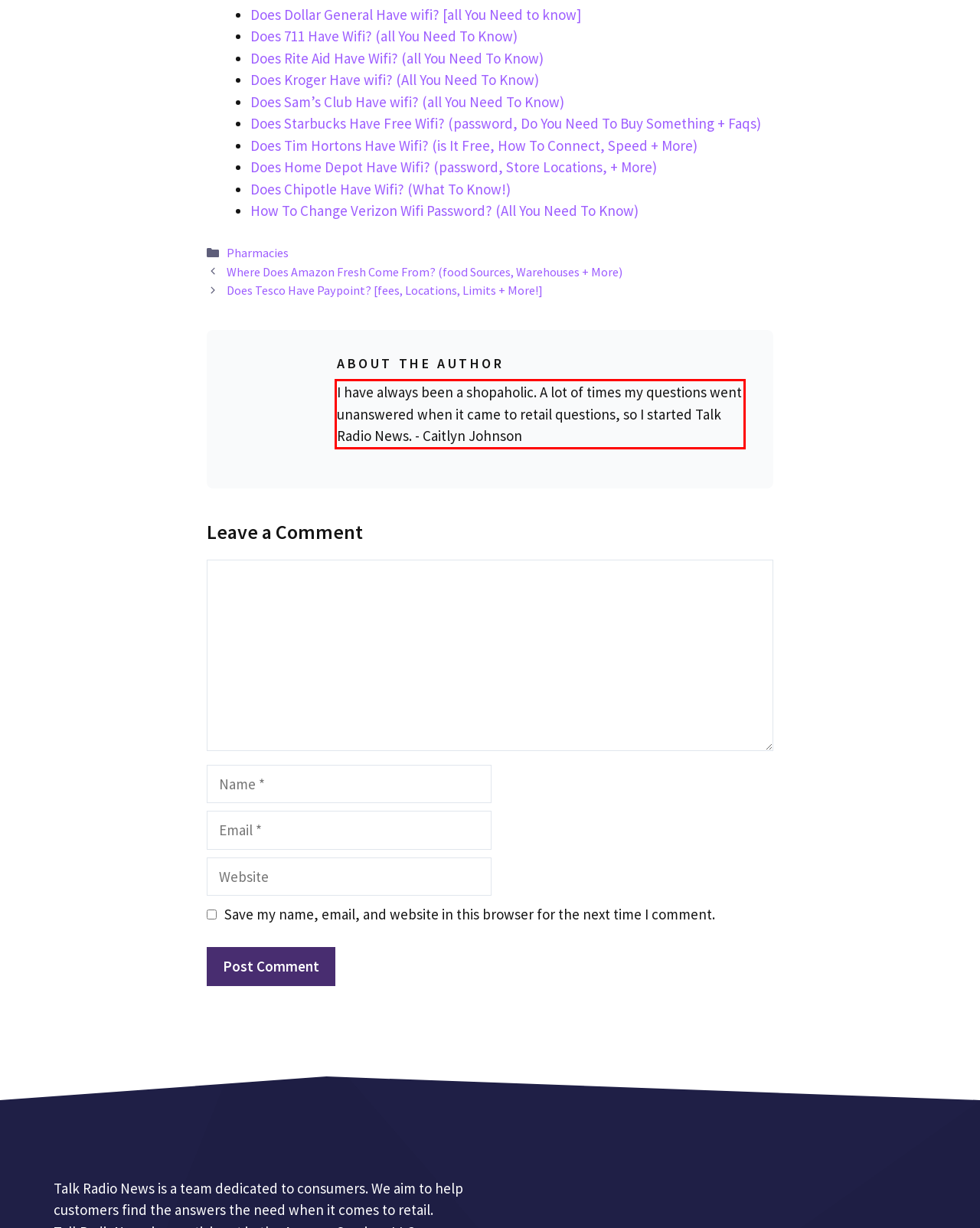Using the provided screenshot, read and generate the text content within the red-bordered area.

I have always been a shopaholic. A lot of times my questions went unanswered when it came to retail questions, so I started Talk Radio News. - Caitlyn Johnson